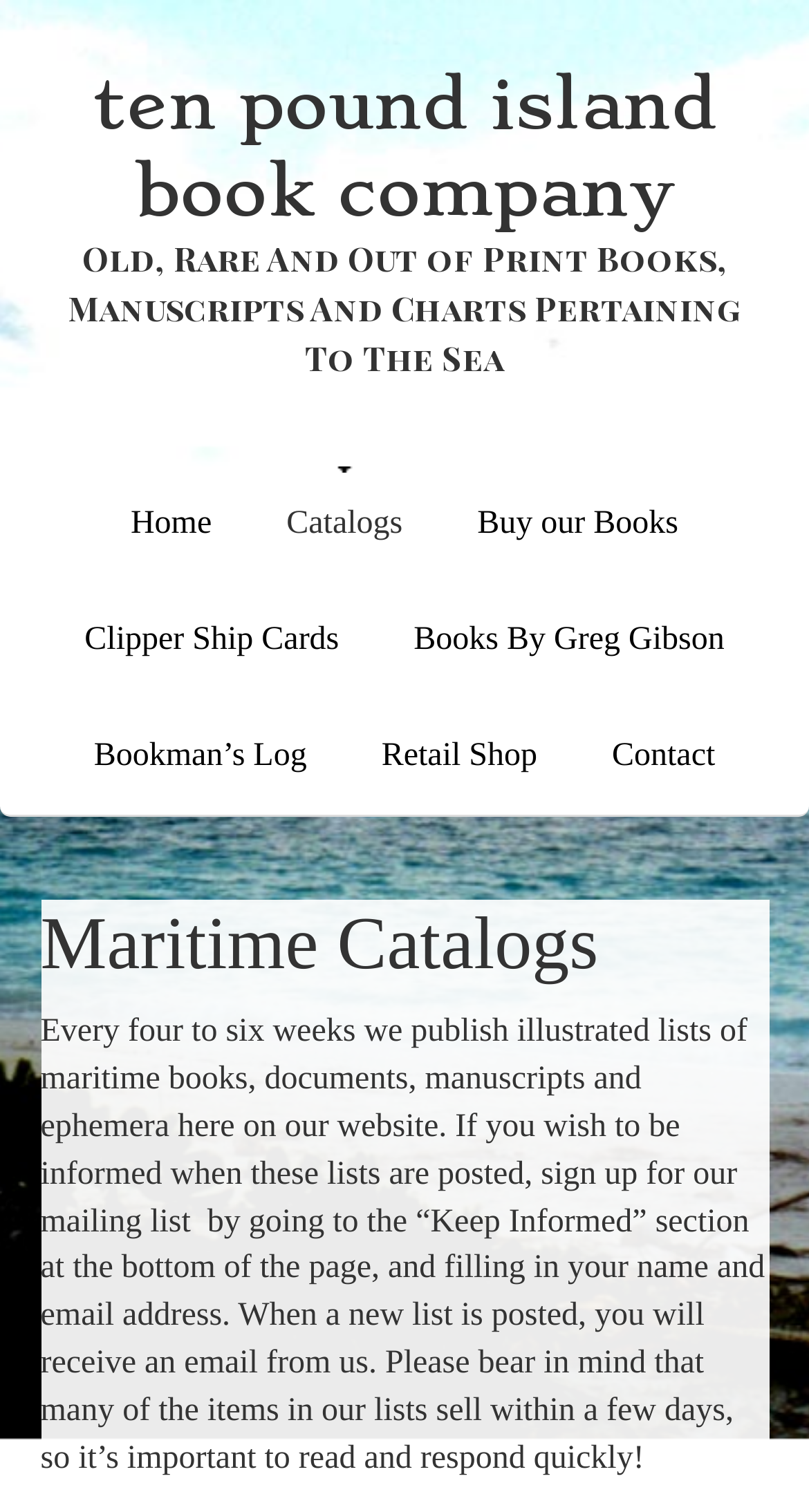Analyze the image and answer the question with as much detail as possible: 
What type of books are sold on this website?

Based on the webpage's title 'Maritime Catalogs - Ten Pound Island Book Company' and the static text 'Old, Rare And Out of Print Books, Manuscripts And Charts Pertaining To The Sea', it can be inferred that the website sells maritime books.